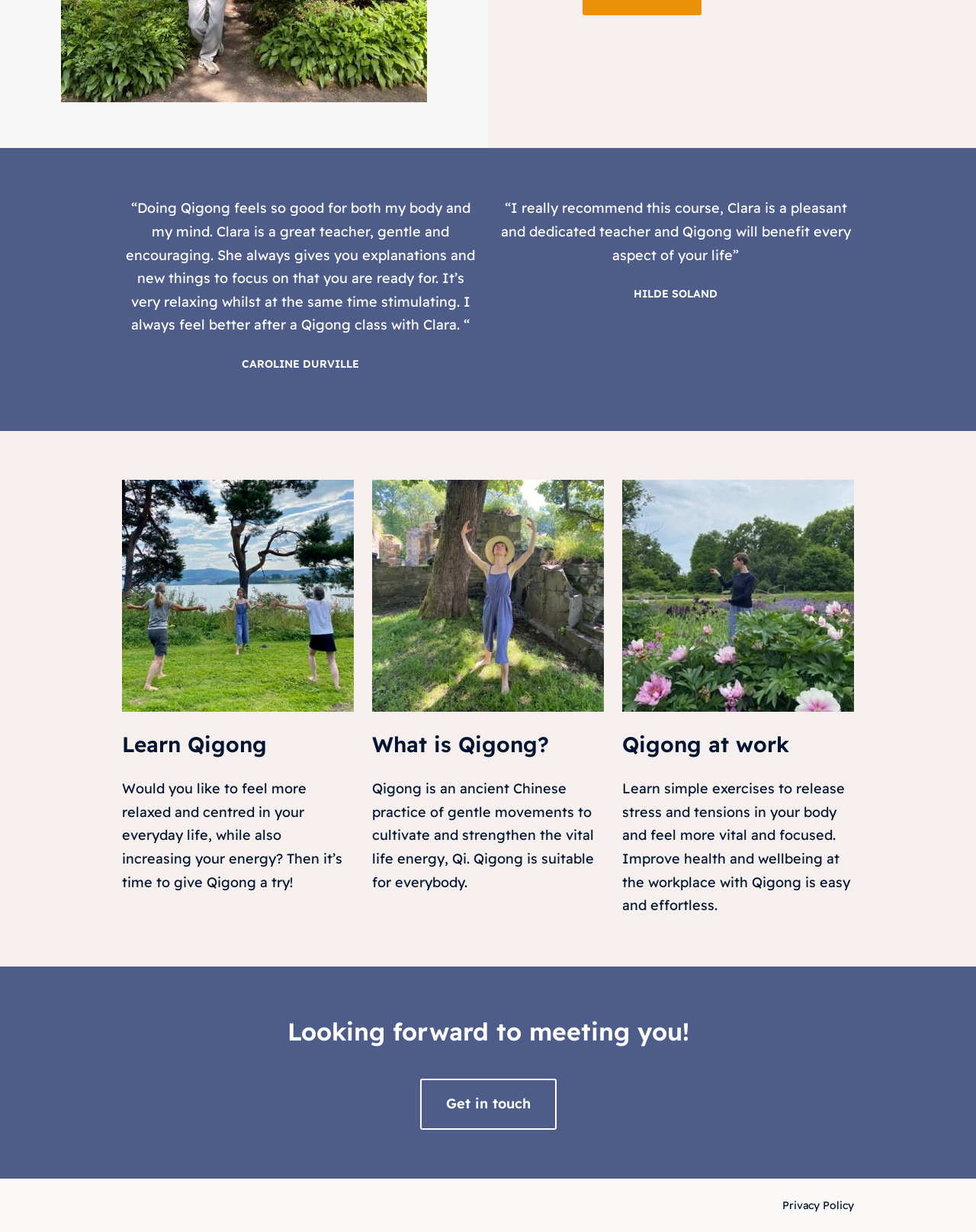With reference to the screenshot, provide a detailed response to the question below:
How can you contact the Qigong teacher?

The link 'Get in touch' suggests that you can contact the Qigong teacher by clicking on that link.